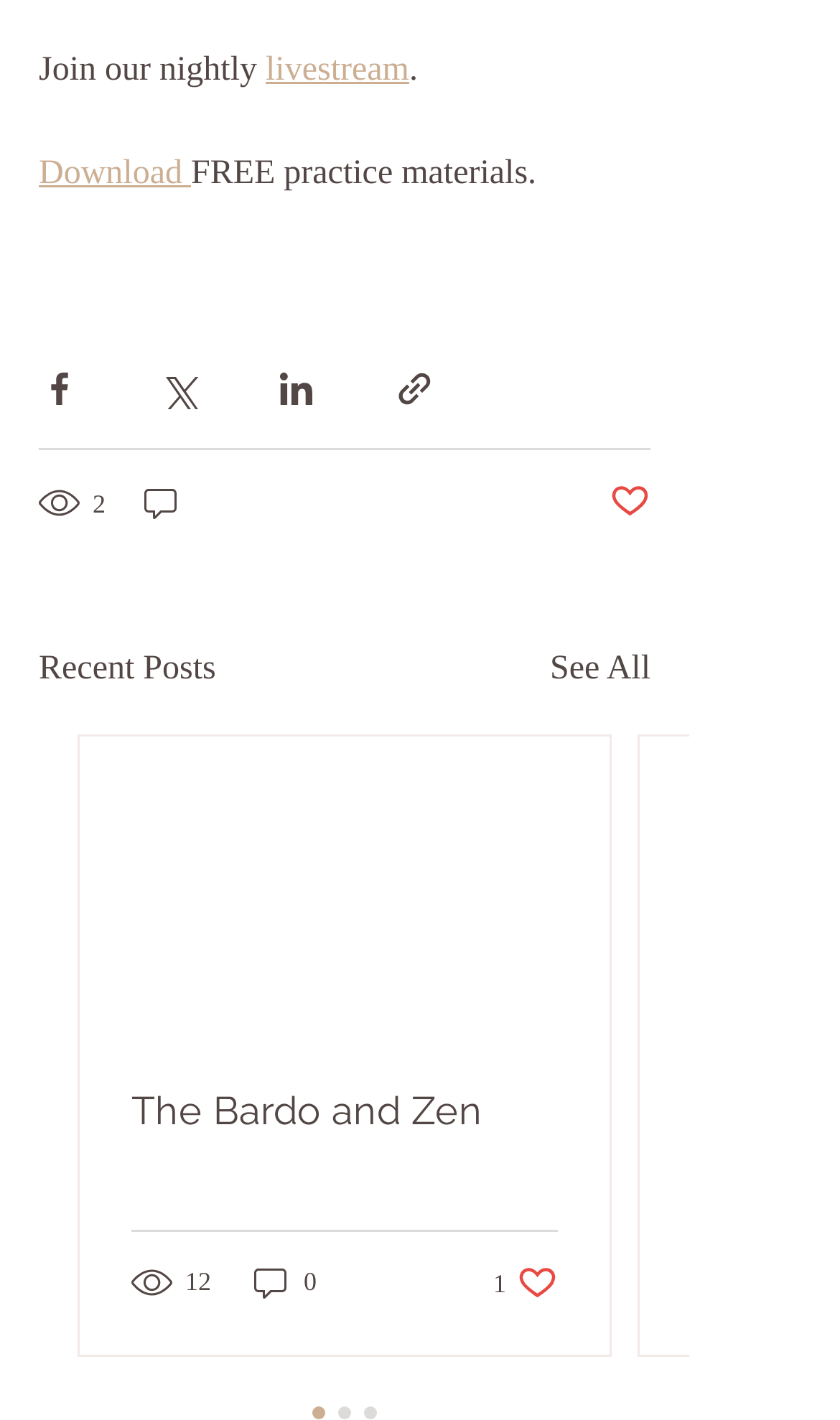Analyze the image and deliver a detailed answer to the question: What is the text of the first link?

I examined the link elements on the webpage and found that the first link has the text 'livestream'. Therefore, the text of the first link is 'livestream'.